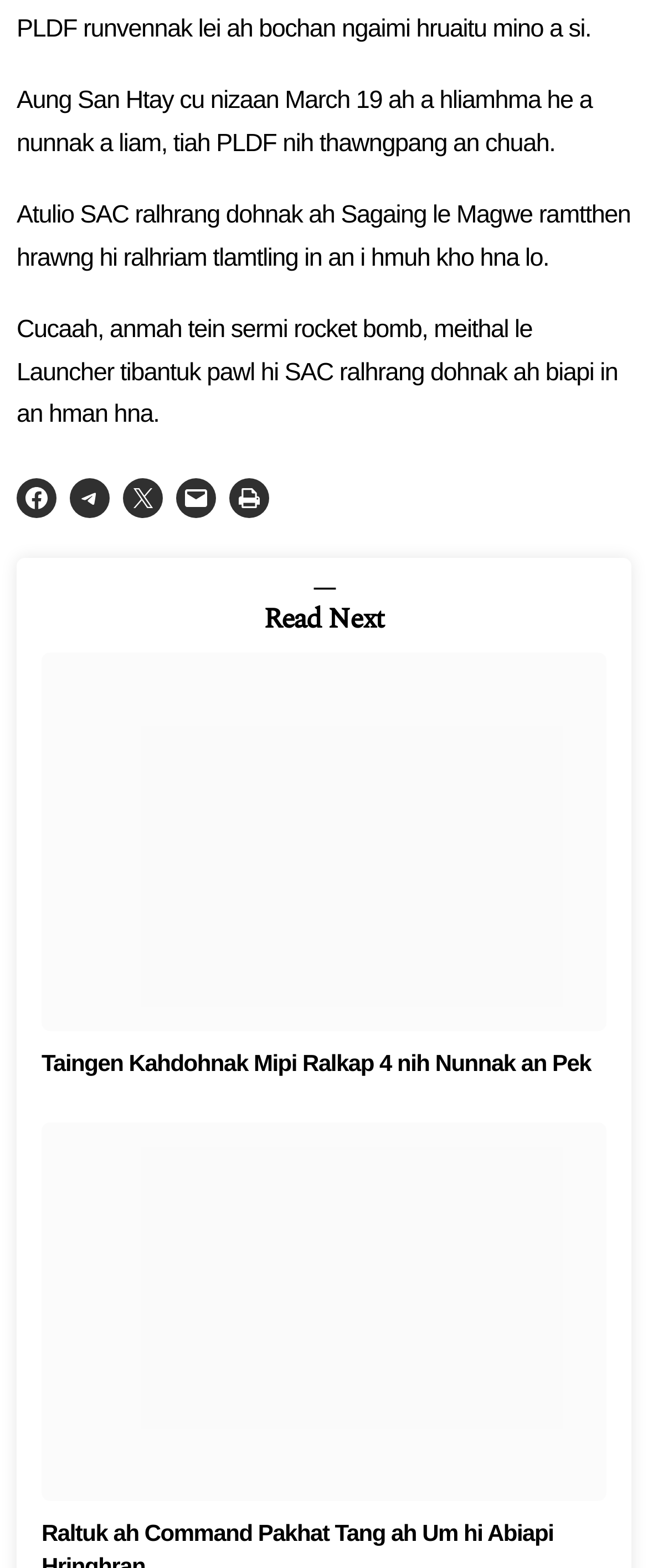What is the title of the second article?
Refer to the image and give a detailed answer to the query.

The second article has a heading 'Taingen Kahdohnak Mipi Ralkap 4 nih Nunnak an Pek' which is the title of the article.